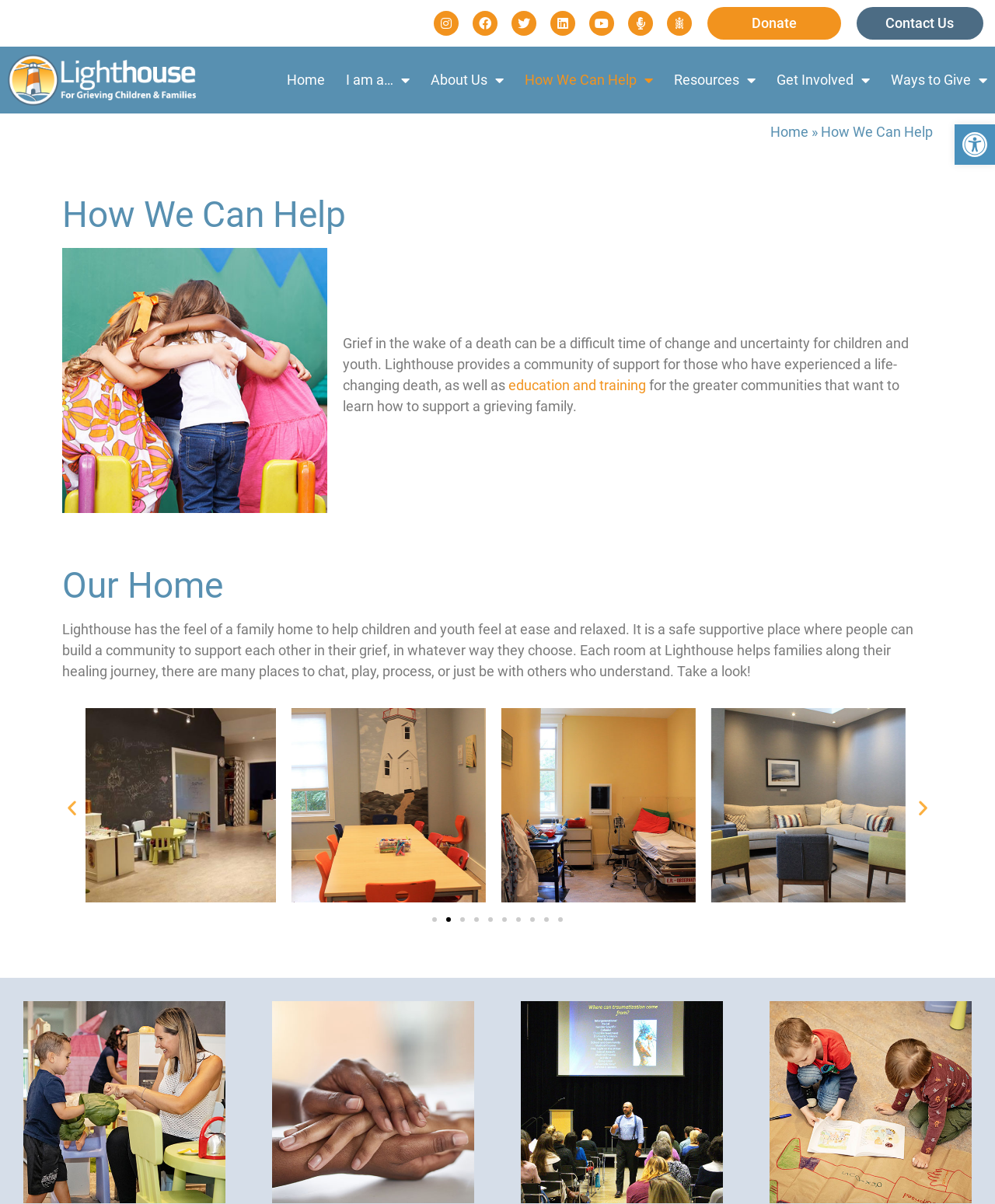Determine the bounding box coordinates for the clickable element required to fulfill the instruction: "Learn about How We Can Help". Provide the coordinates as four float numbers between 0 and 1, i.e., [left, top, right, bottom].

[0.062, 0.163, 0.938, 0.193]